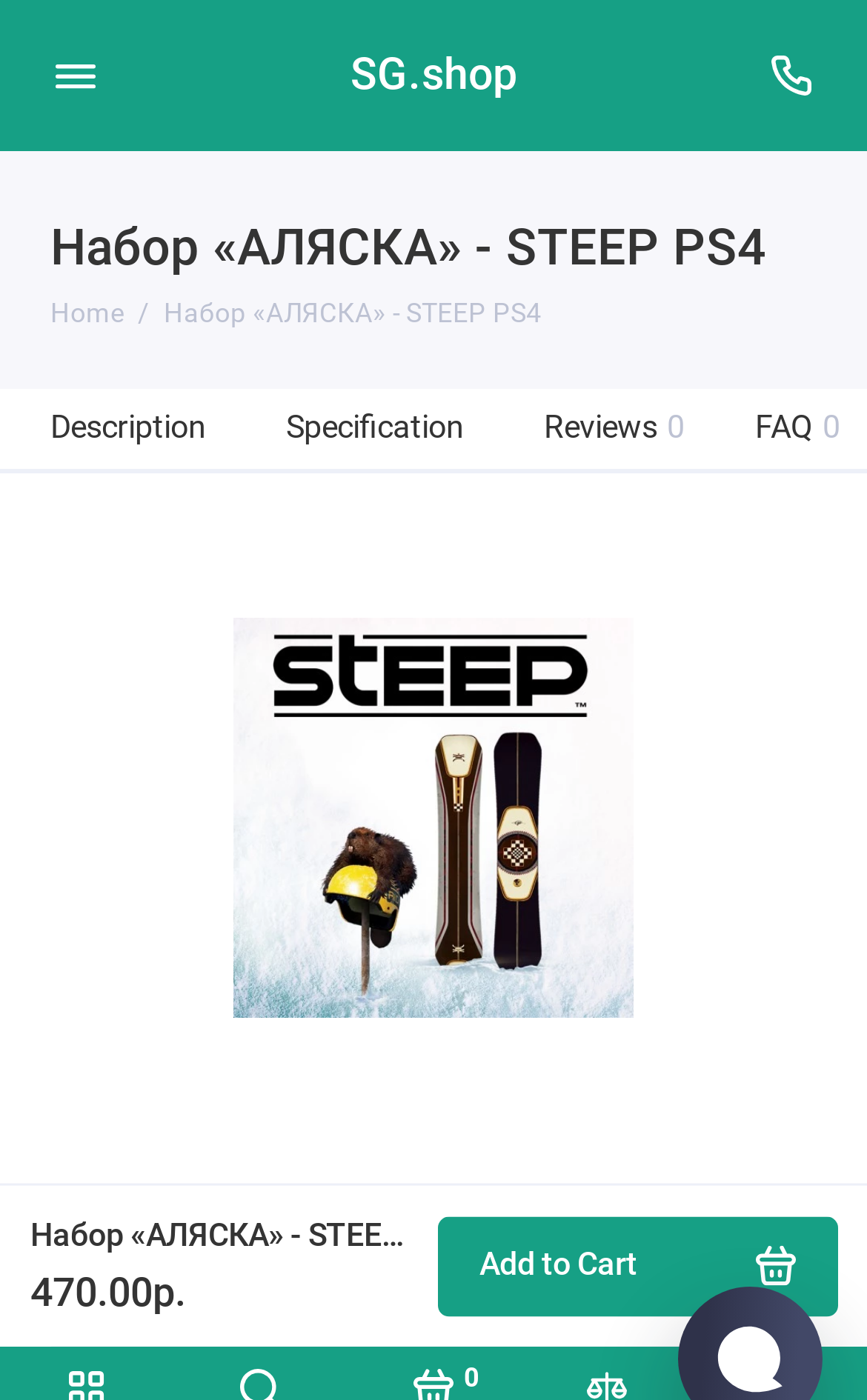Identify the bounding box for the element characterized by the following description: "Add to Cart".

[0.504, 0.868, 0.965, 0.94]